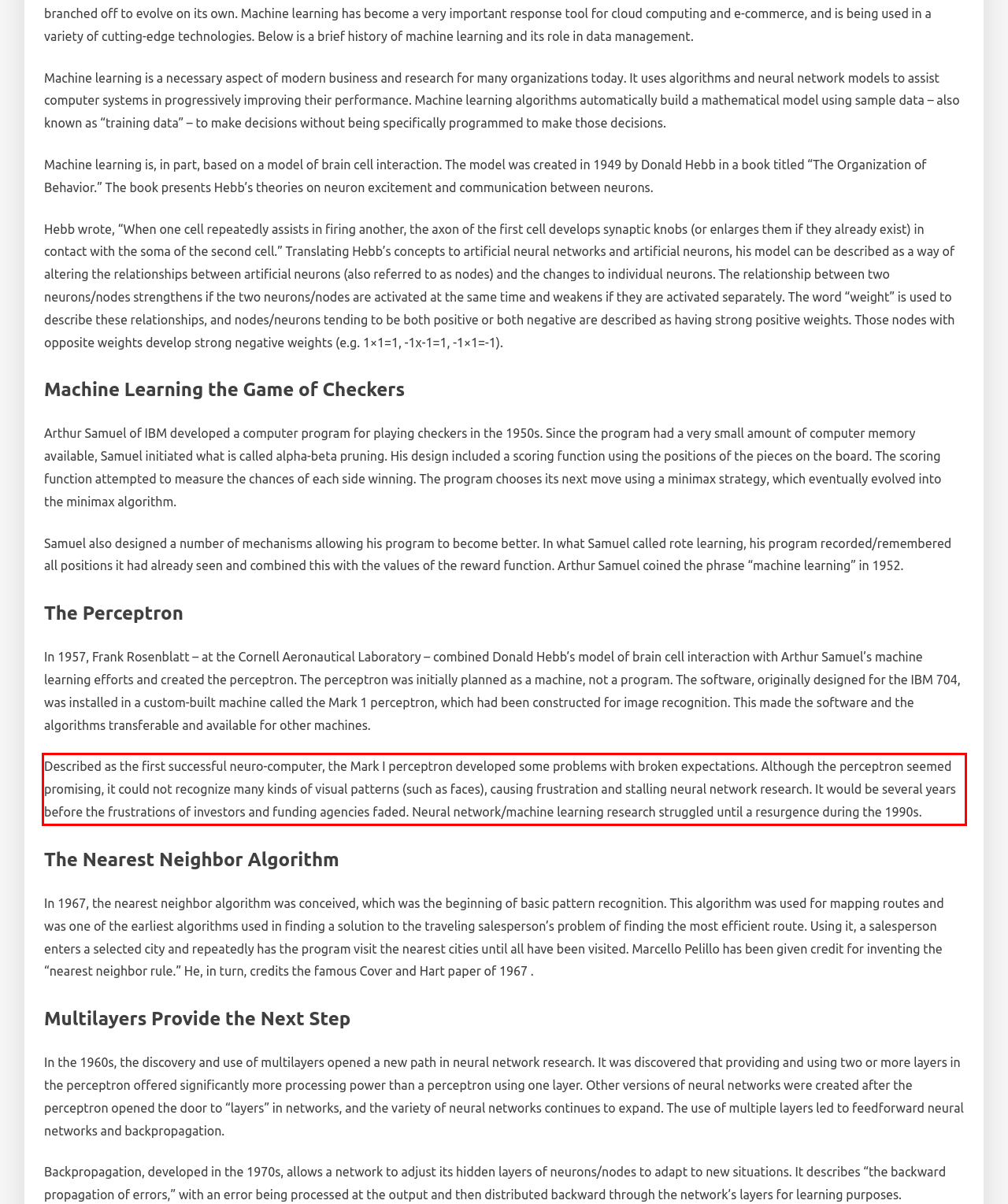Given the screenshot of a webpage, identify the red rectangle bounding box and recognize the text content inside it, generating the extracted text.

Described as the first successful neuro-computer, the Mark I perceptron developed some problems with broken expectations. Although the perceptron seemed promising, it could not recognize many kinds of visual patterns (such as faces), causing frustration and stalling neural network research. It would be several years before the frustrations of investors and funding agencies faded. Neural network/machine learning research struggled until a resurgence during the 1990s.